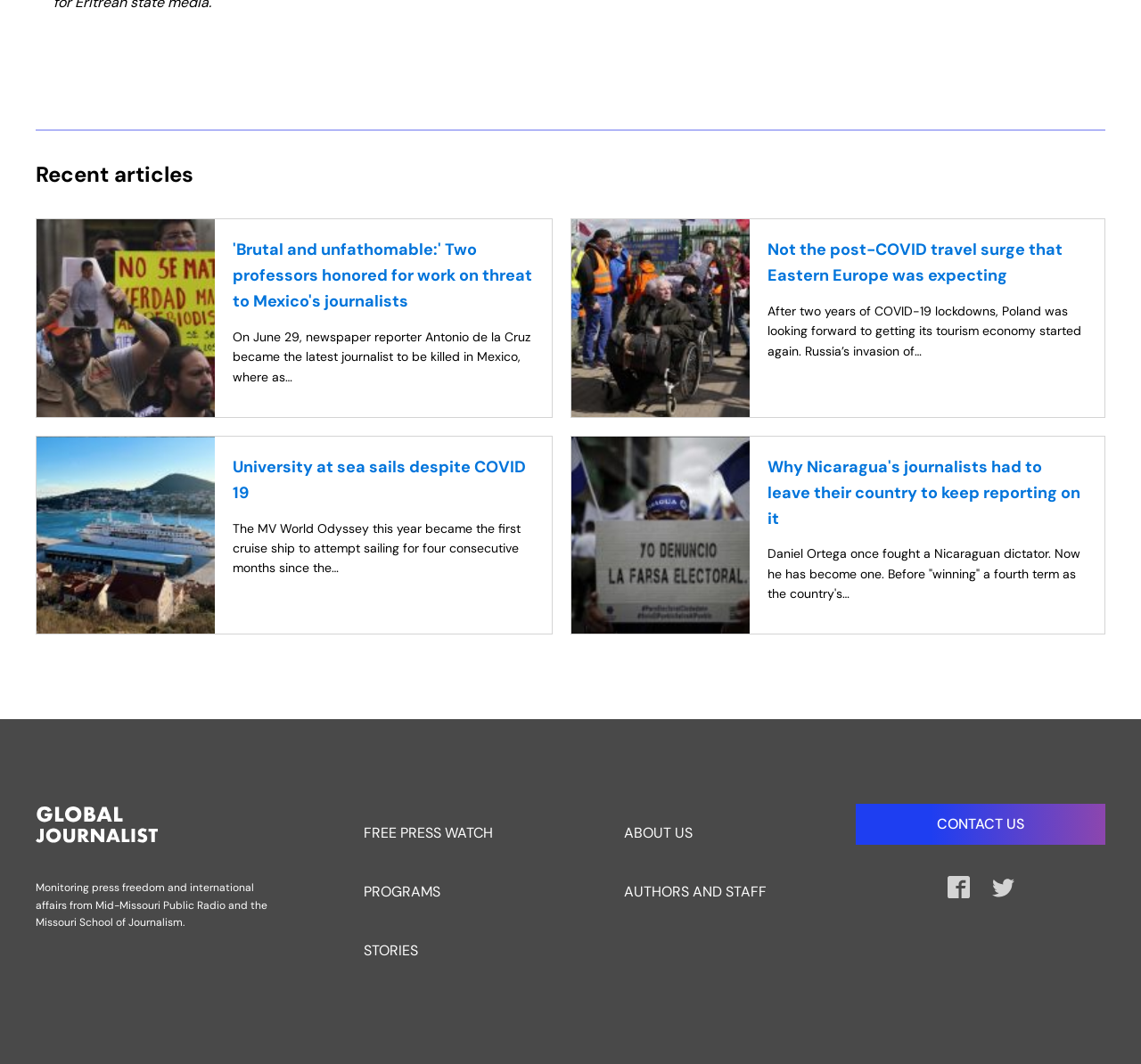Identify and provide the bounding box coordinates of the UI element described: "parent_node: AMBCrypto". The coordinates should be formatted as [left, top, right, bottom], with each number being a float between 0 and 1.

None